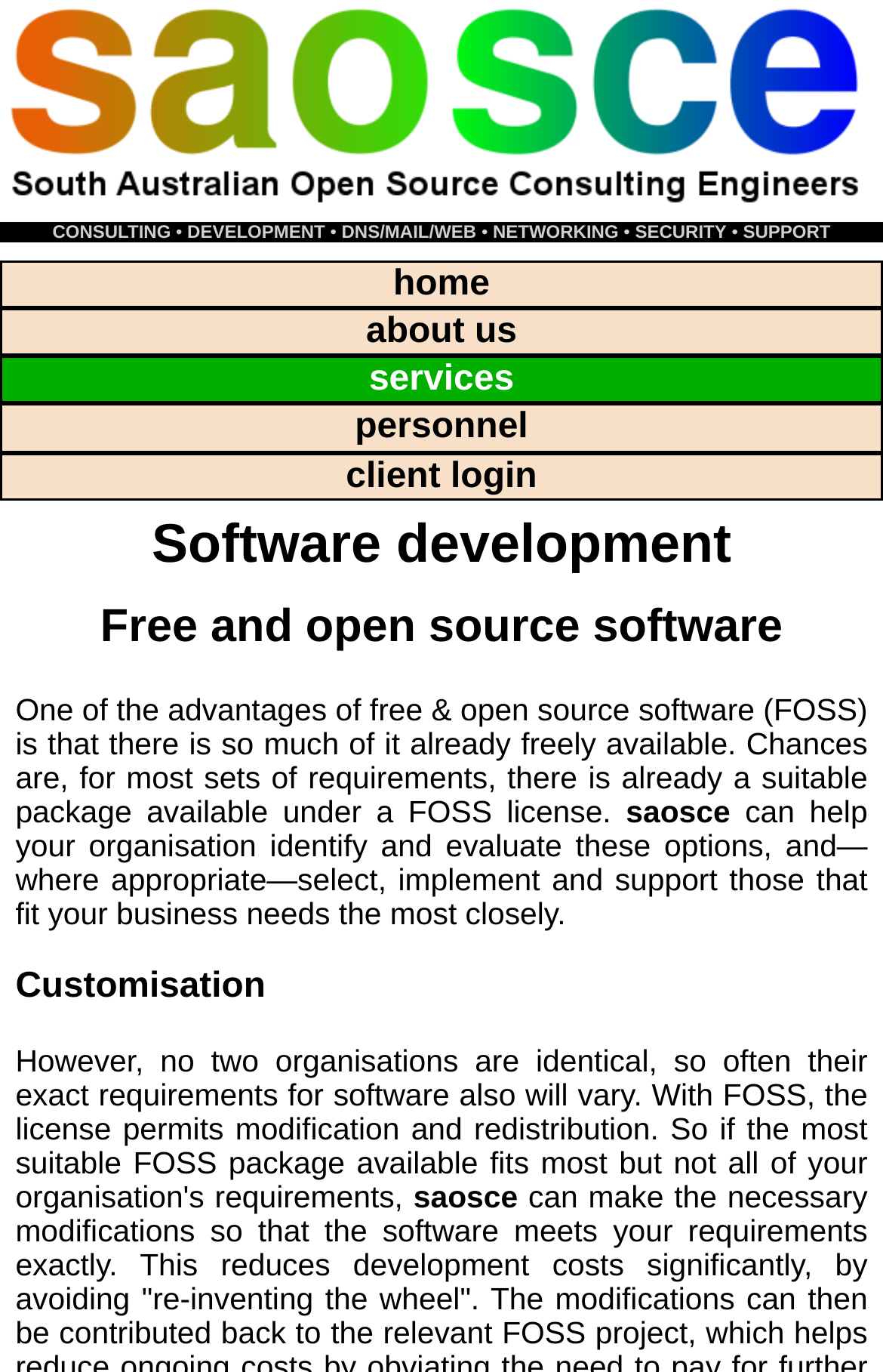Determine the bounding box of the UI element mentioned here: "NETWORKING". The coordinates must be in the format [left, top, right, bottom] with values ranging from 0 to 1.

[0.558, 0.162, 0.701, 0.176]